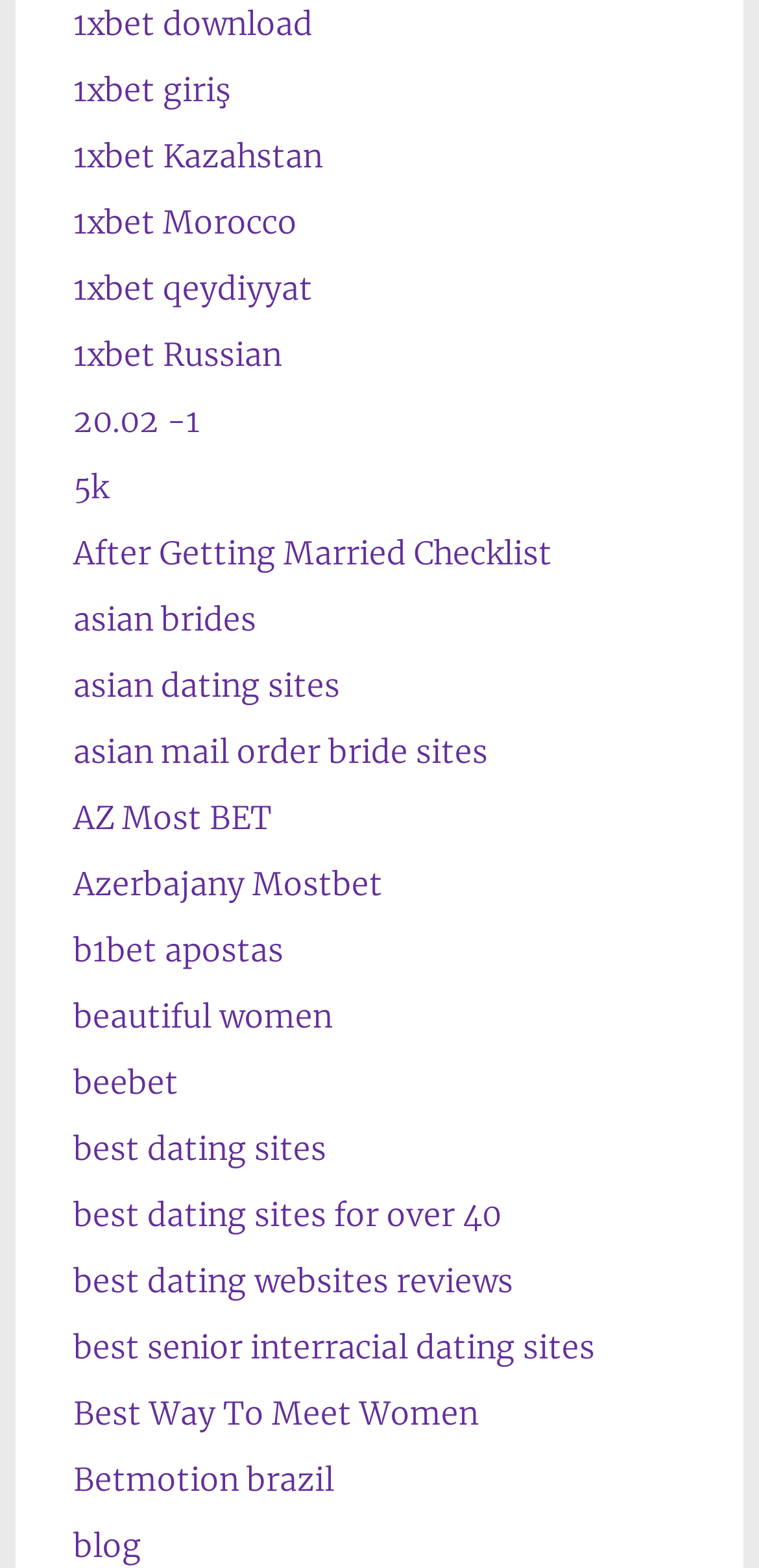Predict the bounding box coordinates for the UI element described as: "After Getting Married Checklist". The coordinates should be four float numbers between 0 and 1, presented as [left, top, right, bottom].

[0.097, 0.339, 0.728, 0.364]